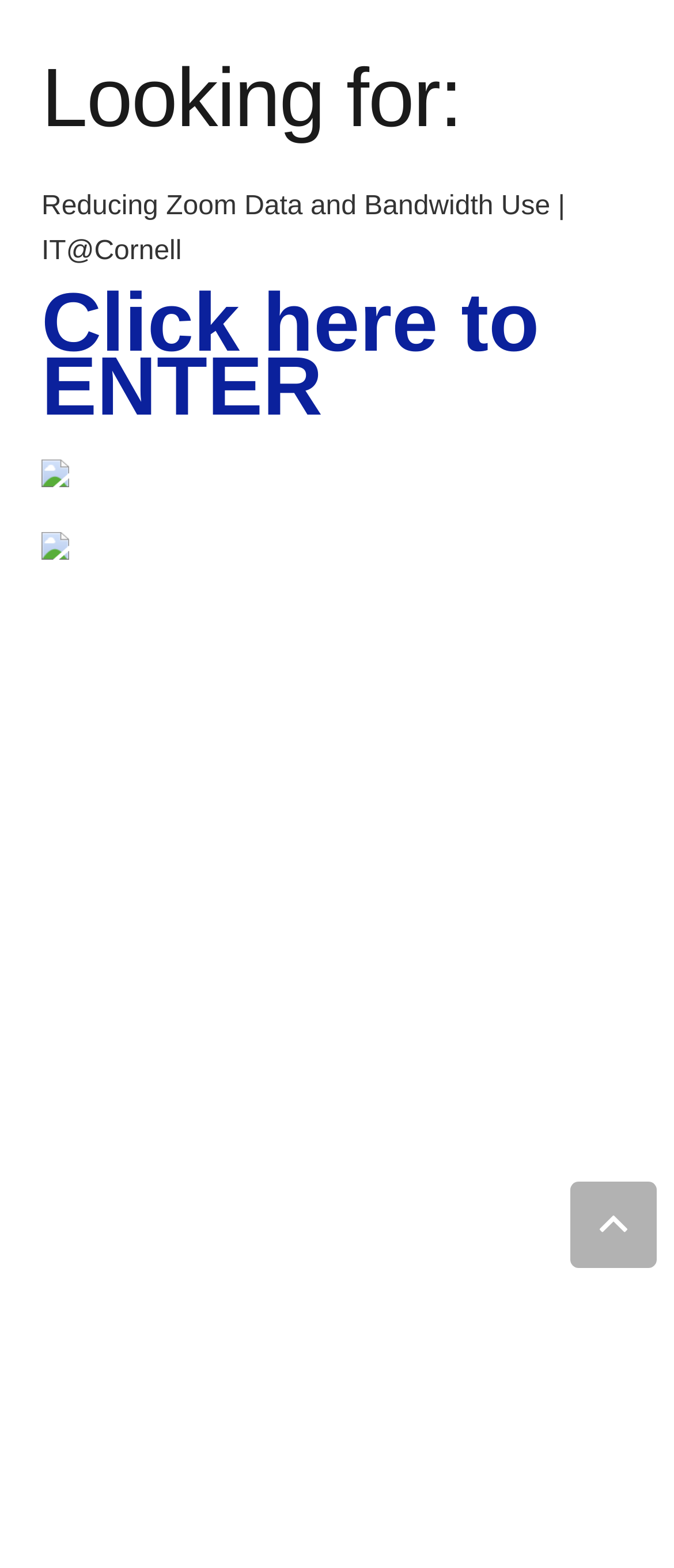Using the description: "Click here to ENTER", identify the bounding box of the corresponding UI element in the screenshot.

[0.062, 0.21, 0.8, 0.269]